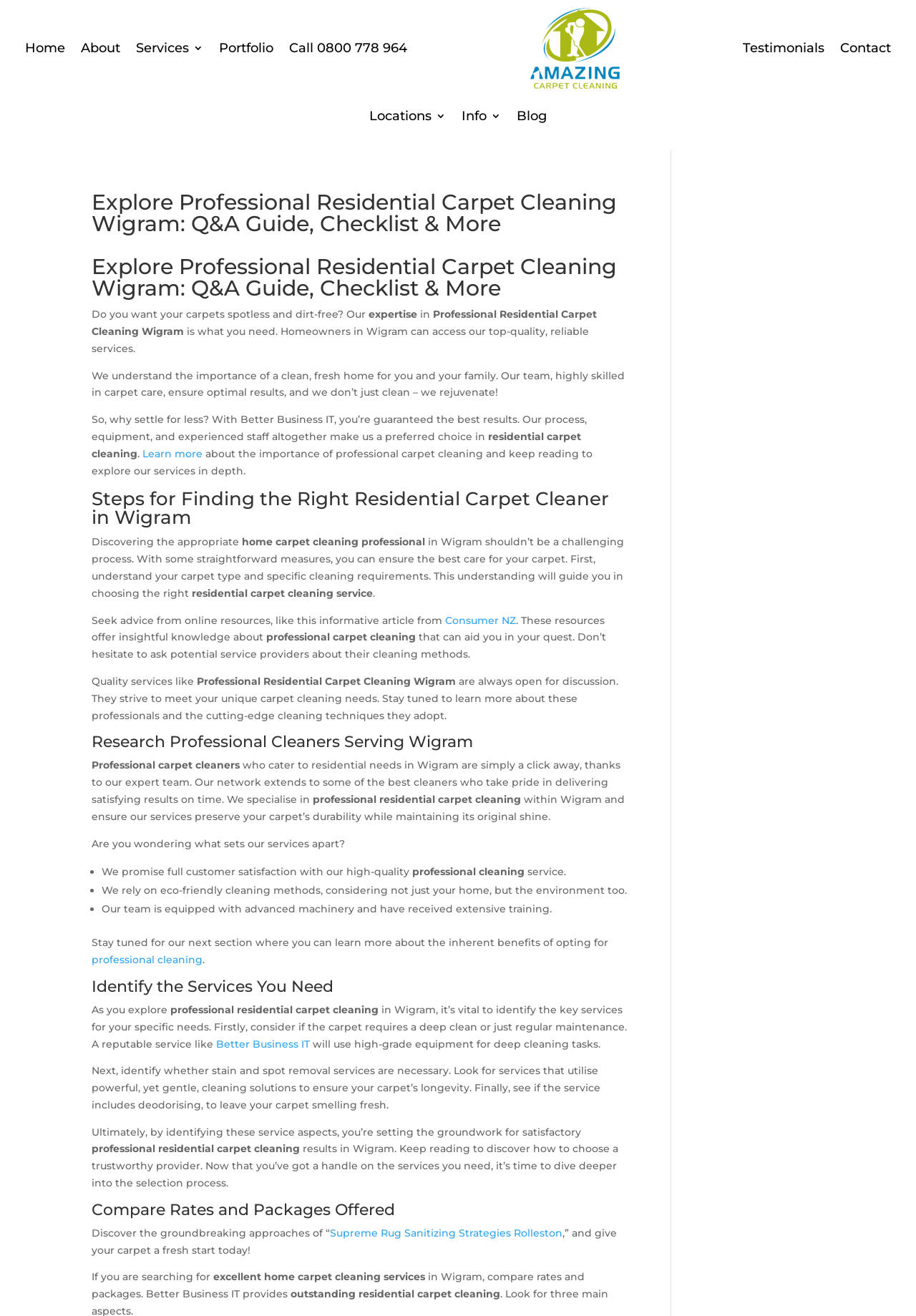Determine the bounding box coordinates for the clickable element required to fulfill the instruction: "Read more about the importance of professional carpet cleaning". Provide the coordinates as four float numbers between 0 and 1, i.e., [left, top, right, bottom].

[0.486, 0.466, 0.563, 0.476]